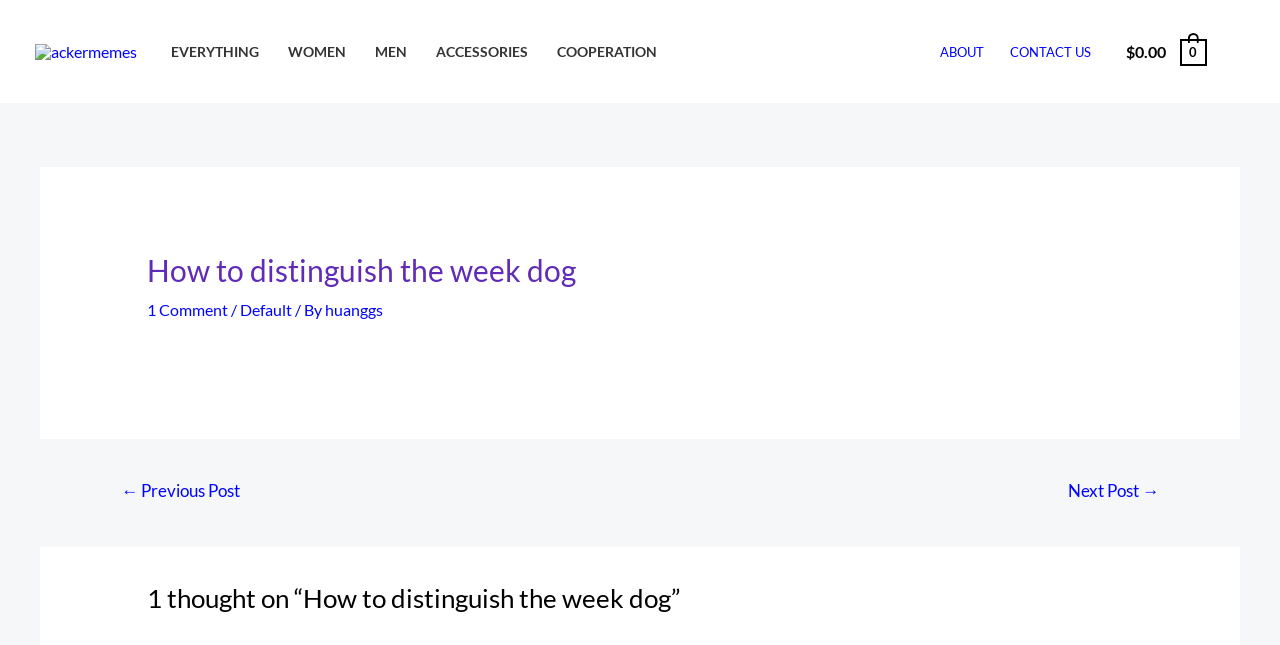Illustrate the webpage with a detailed description.

The webpage is about "How to distinguish the week dog" and is part of the "ackermemes" website. At the top left, there is a link to "ackermemes" accompanied by an image with the same name. Below this, there are two navigation menus, one on the left and one on the right, both labeled as "Site Navigation". The left menu contains links to "EVERYTHING", "WOMEN", "MEN", "ACCESSORIES", and "COOPERATION", while the right menu contains links to "ABOUT" and "CONTACT US".

On the top right, there is a link showing the current balance of "$0.00 0" and an "Account icon link" with an accompanying image. The main content of the webpage is an article with a heading "How to distinguish the week dog" and a subheading with the author's name "huanggs" and a comment count of "1 Comment". The article's content is not specified.

Below the article, there is a navigation section labeled as "Posts" with links to "← Previous Post" and "Next Post →". Finally, at the bottom of the page, there is a heading "1 thought on “How to distinguish the week dog”", which suggests that there may be a comments section, but it is not explicitly shown.